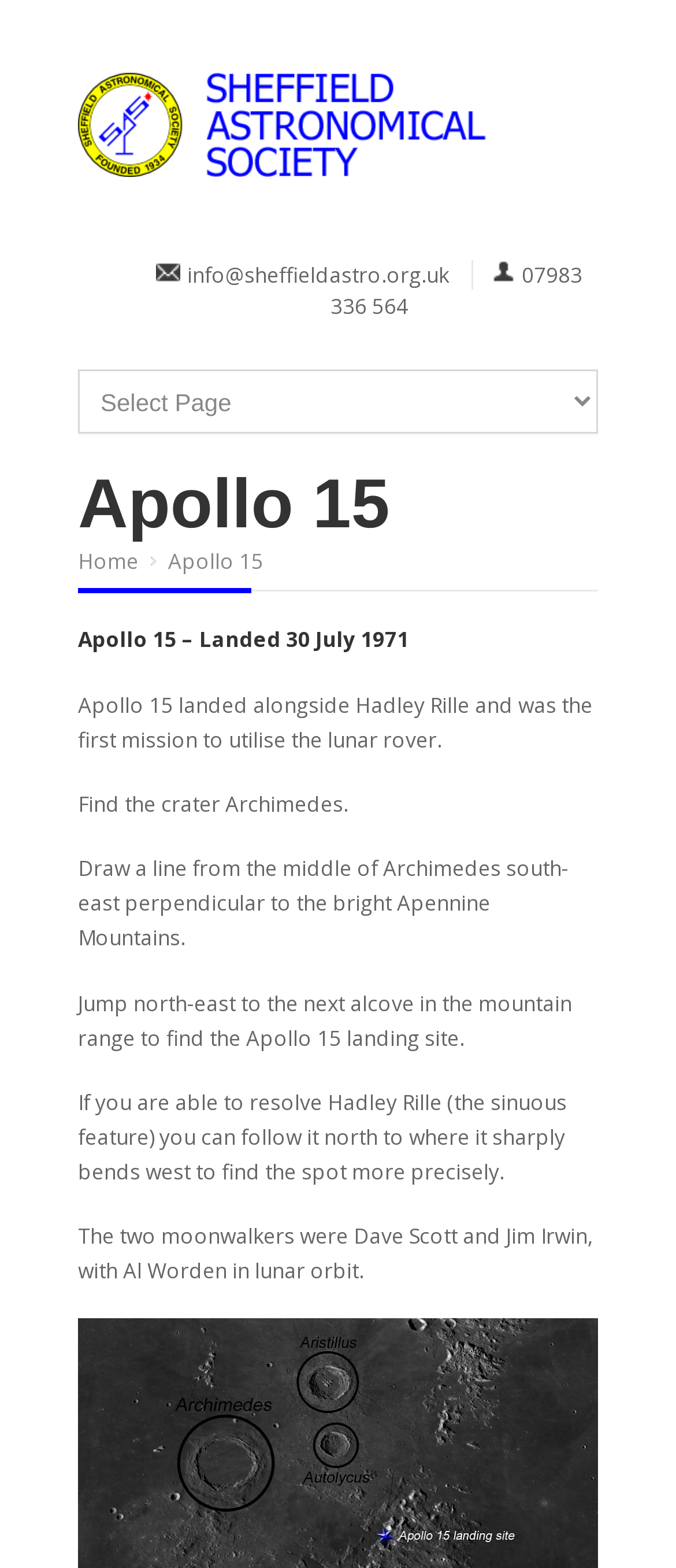Offer an extensive depiction of the webpage and its key elements.

The webpage is about Apollo 15, a NASA mission that landed on the moon on July 30, 1971. At the top of the page, there is an image related to the Sheffield Astronomical Society, taking up most of the width. Below the image, there is a section with contact information, including an email address and a phone number.

To the right of the contact information, there is a combo box with a dropdown menu. Above the combo box, there is a heading that reads "Apollo 15" in a prominent font. Below the heading, there is a link to the "Home" page.

The main content of the page is a series of paragraphs that provide information about the Apollo 15 mission. The text describes the mission's landing site, the lunar rover, and the crater Archimedes. It also provides instructions on how to find the Apollo 15 landing site, including drawing a line from the middle of Archimedes and following Hadley Rille. The text concludes with information about the astronauts involved in the mission, including Dave Scott, Jim Irwin, and Al Worden.

Overall, the webpage is focused on providing information about the Apollo 15 mission, with a clear and concise layout that makes it easy to read and follow.